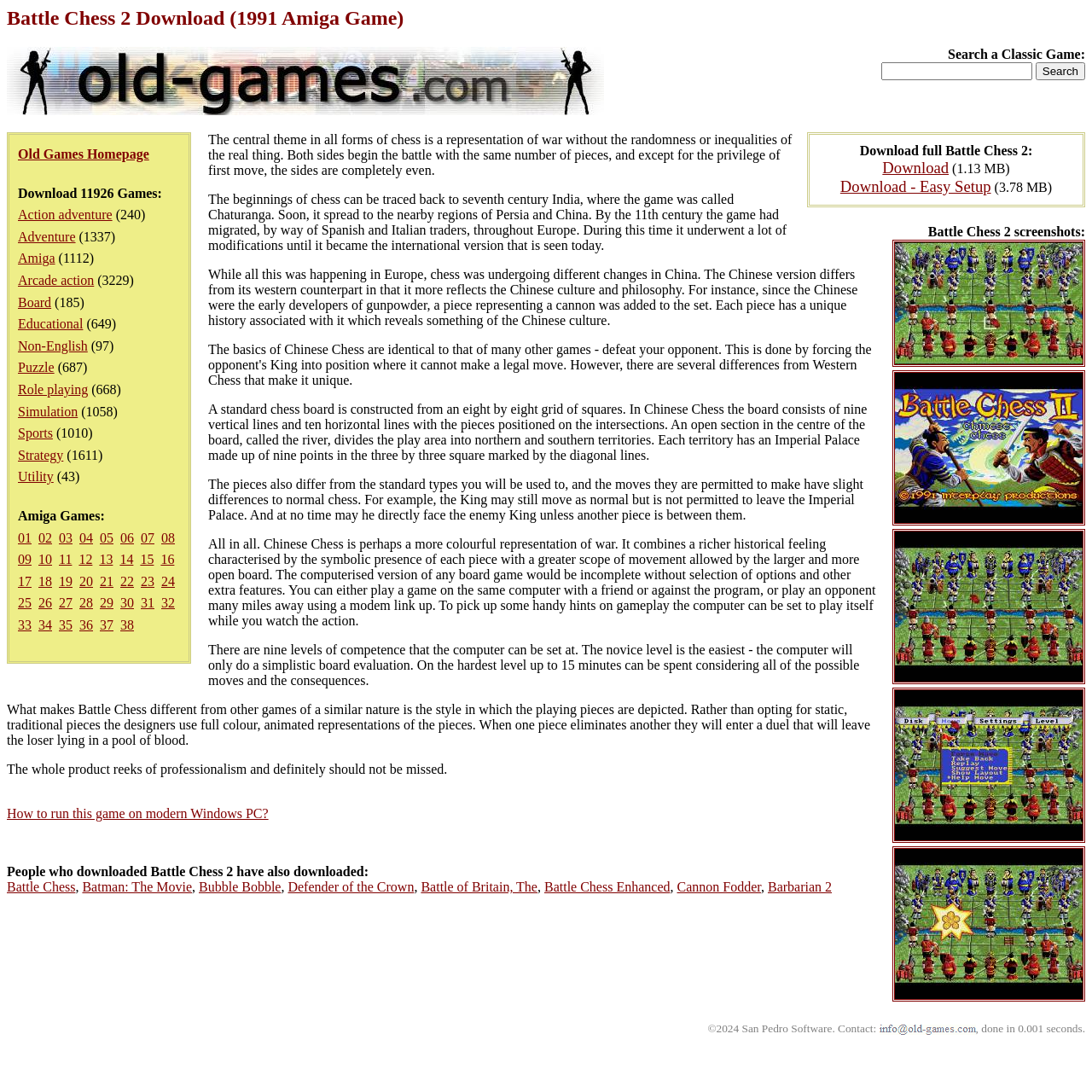Please find the bounding box coordinates in the format (top-left x, top-left y, bottom-right x, bottom-right y) for the given element description. Ensure the coordinates are floating point numbers between 0 and 1. Description: Posts

None